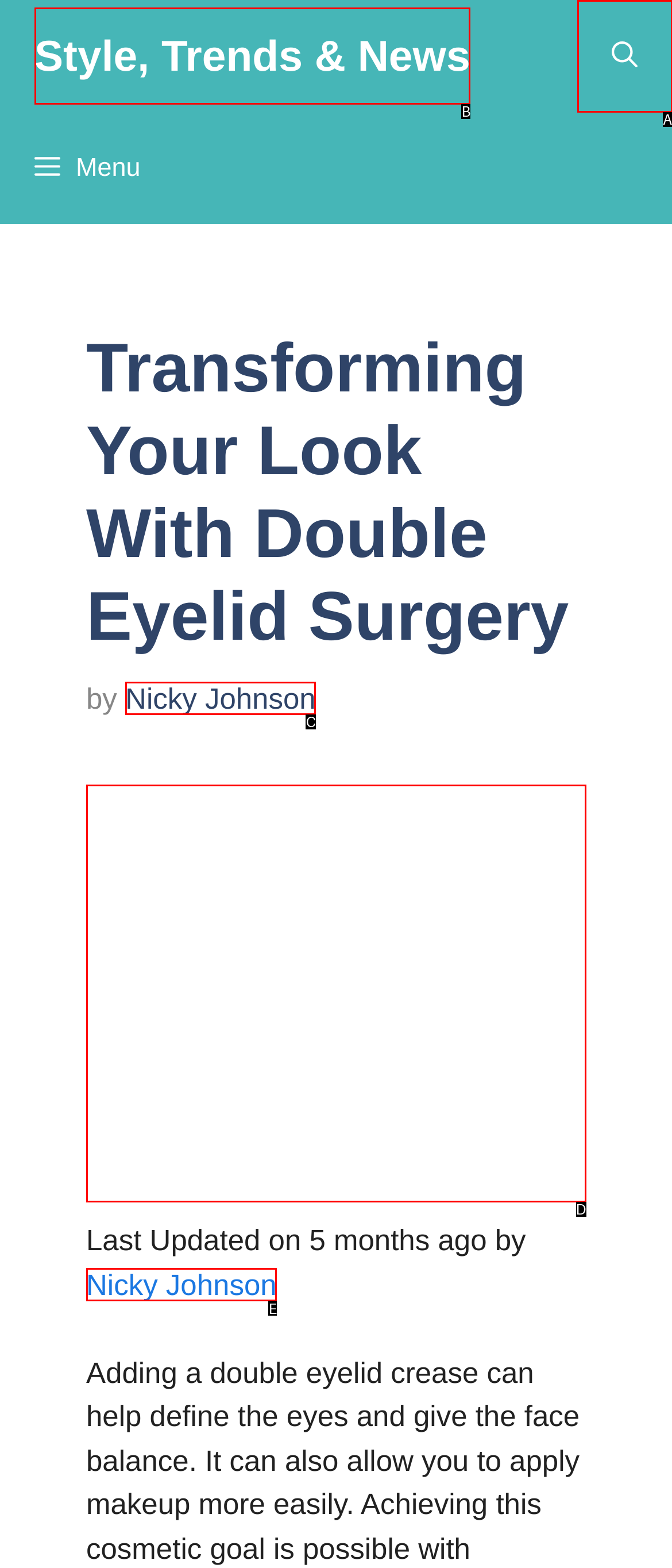Find the HTML element that corresponds to the description: aria-label="Open Search Bar". Indicate your selection by the letter of the appropriate option.

A